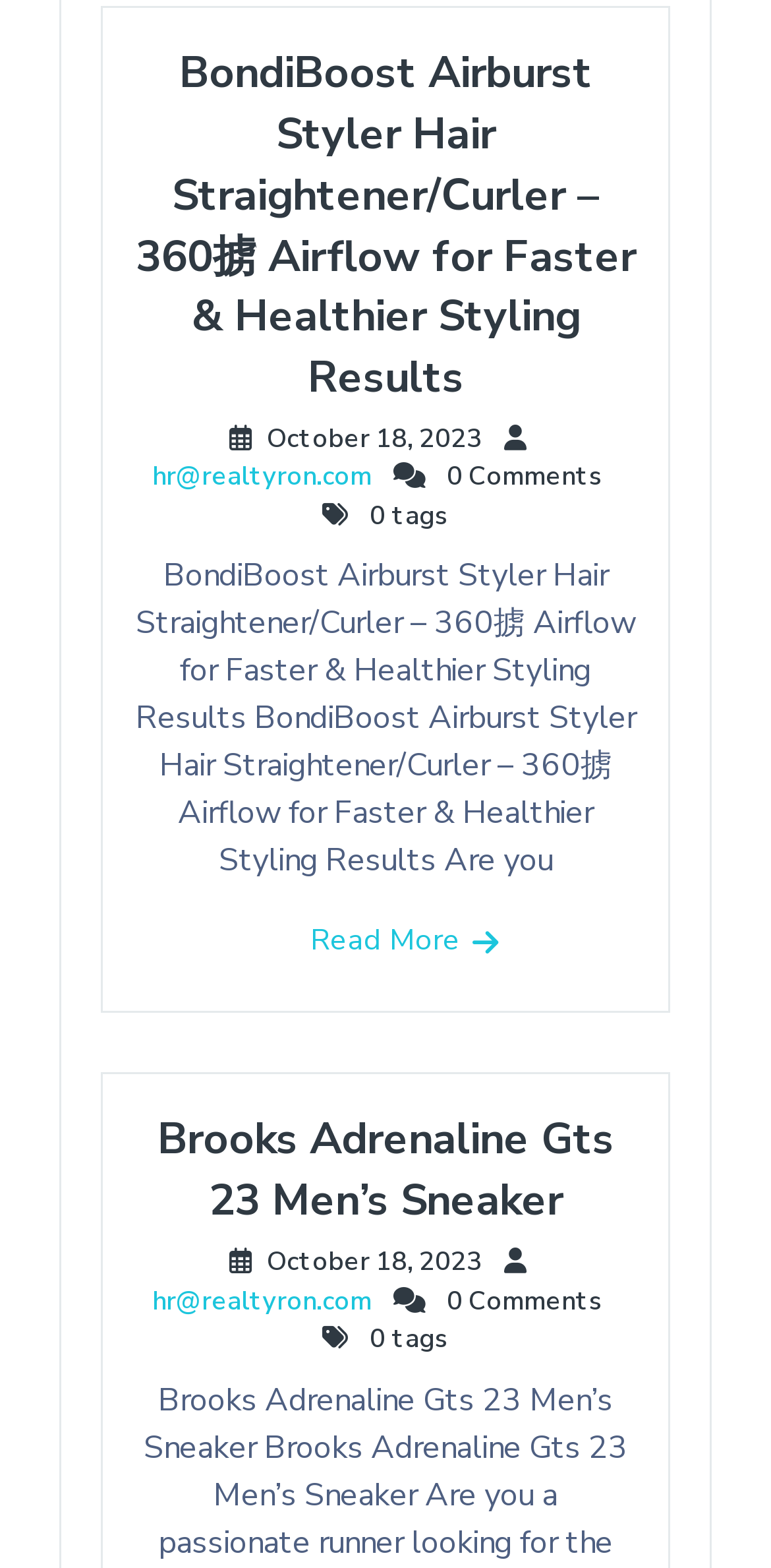Identify the bounding box coordinates for the UI element described as follows: "Read More". Ensure the coordinates are four float numbers between 0 and 1, formatted as [left, top, right, bottom].

[0.403, 0.586, 0.597, 0.614]